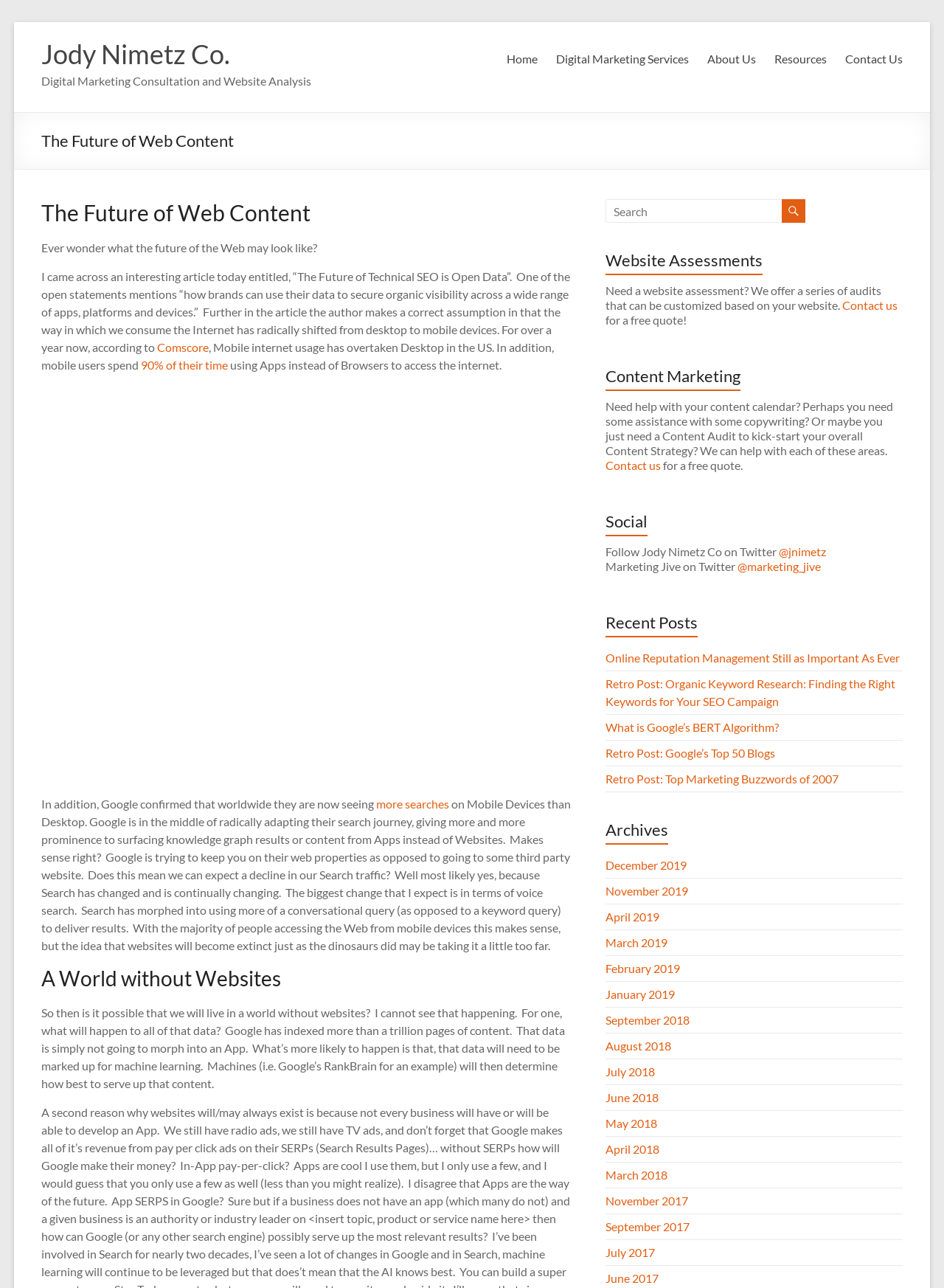Can you extract the headline from the webpage for me?

The Future of Web Content